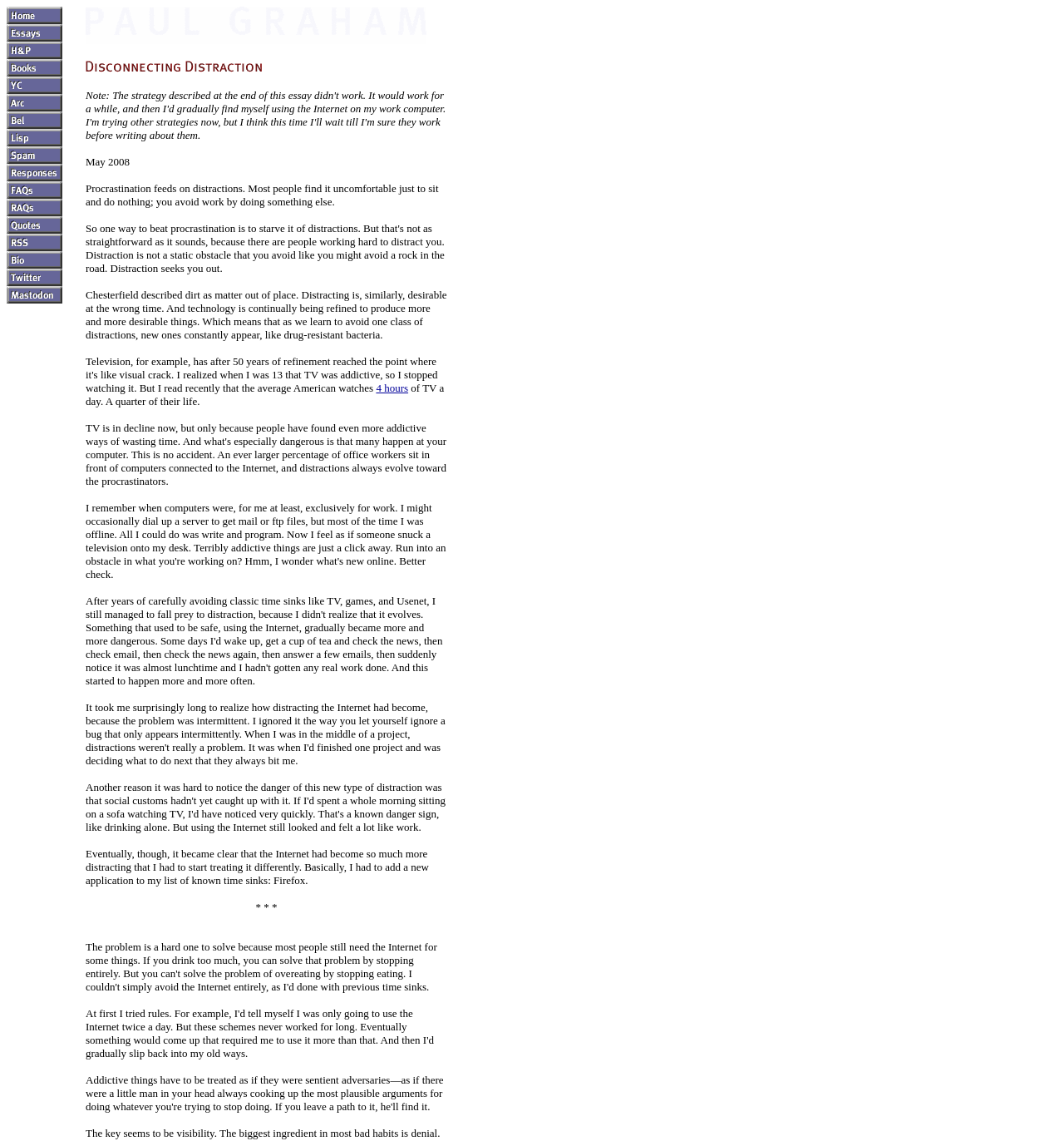Please provide a detailed answer to the question below by examining the image:
What is the author's attitude towards the Internet?

The author seems to have a negative attitude towards the Internet, as they mention that it has become a significant distraction and that they had to start treating it differently. This implies that the author views the Internet as a hindrance to productivity.